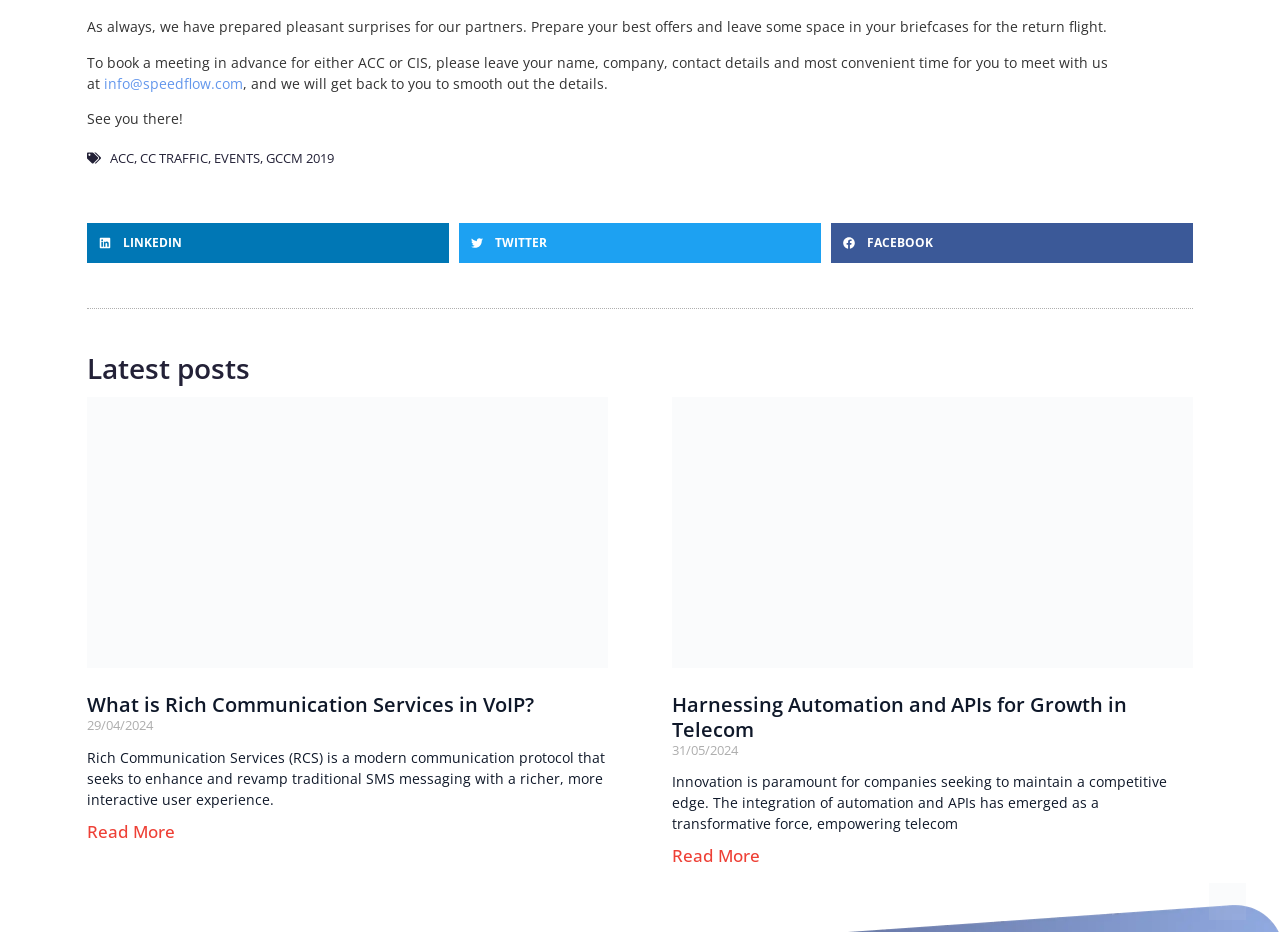Locate the bounding box coordinates of the UI element described by: "GCCM 2019". Provide the coordinates as four float numbers between 0 and 1, formatted as [left, top, right, bottom].

[0.084, 0.572, 0.154, 0.598]